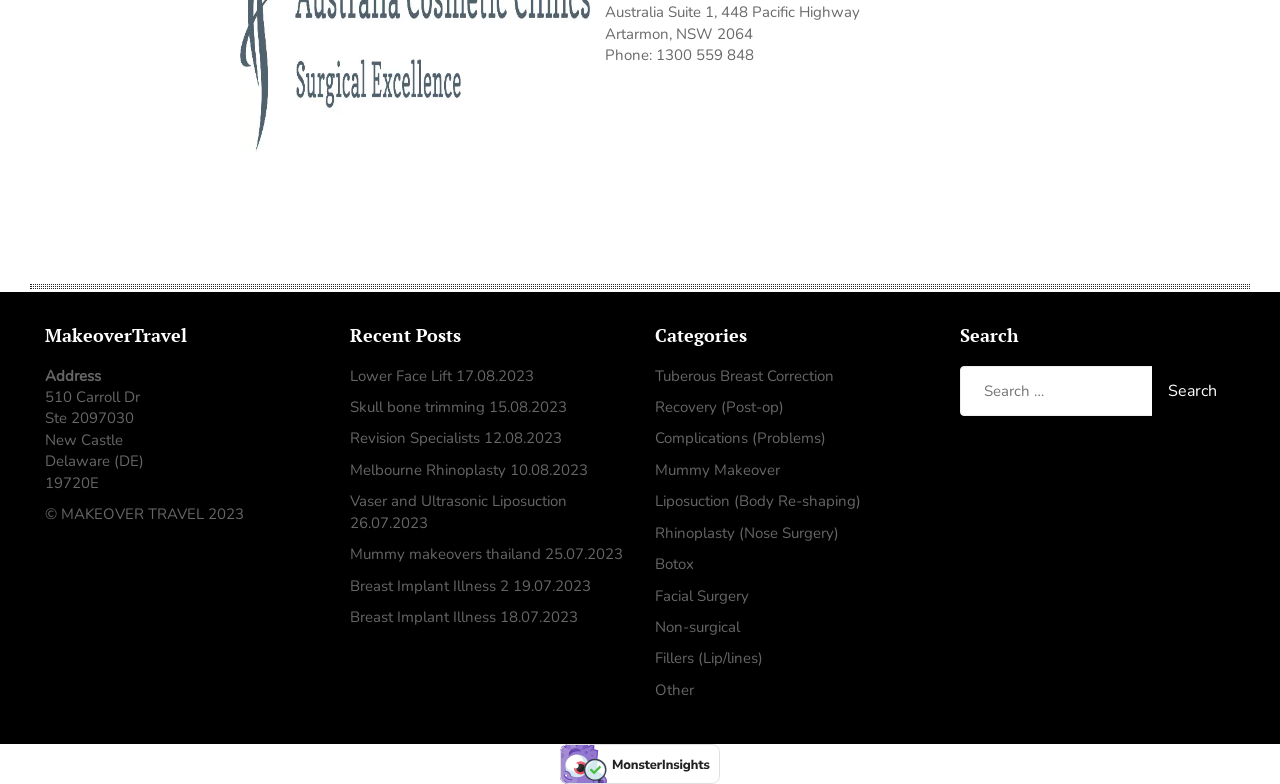Provide the bounding box coordinates of the section that needs to be clicked to accomplish the following instruction: "Search for a term."

[0.75, 0.466, 0.903, 0.53]